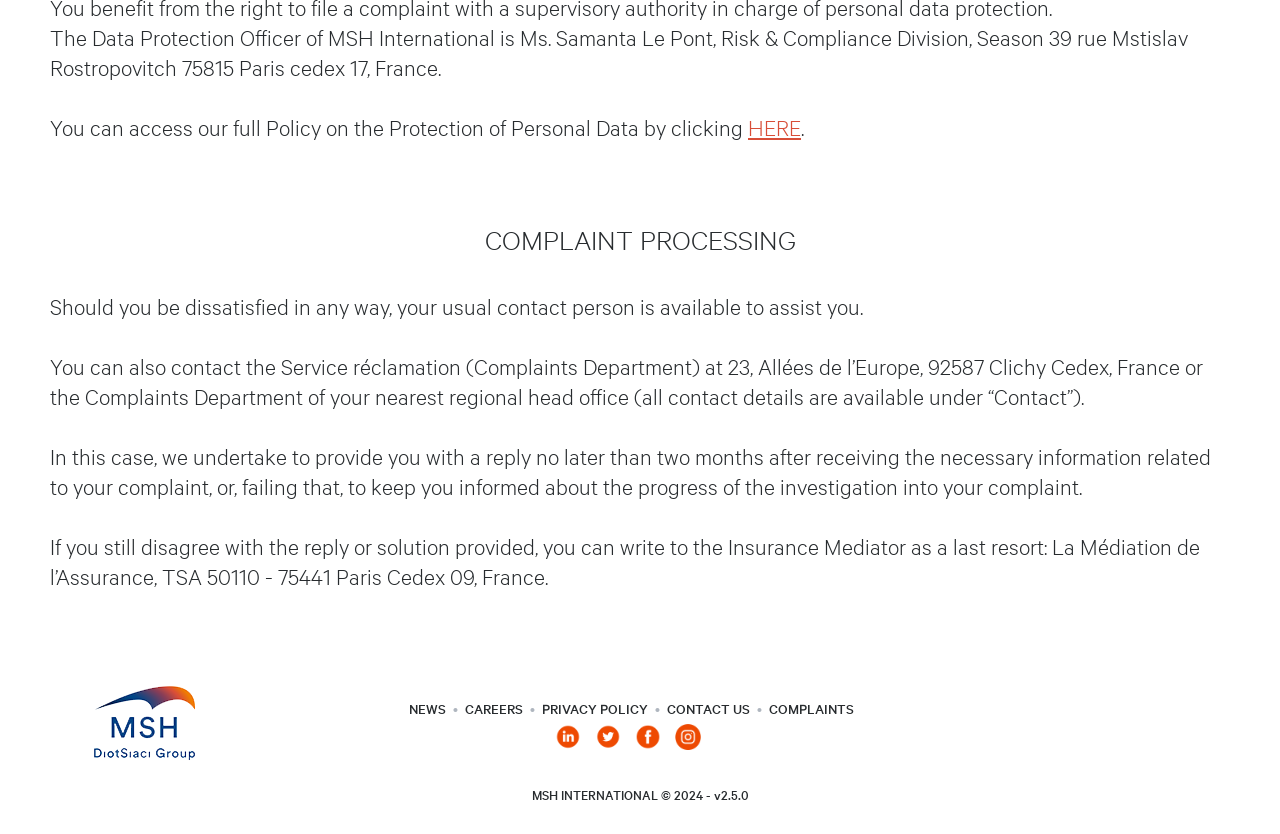Find the bounding box coordinates of the element's region that should be clicked in order to follow the given instruction: "Contact the Service réclamation (Complaints Department)". The coordinates should consist of four float numbers between 0 and 1, i.e., [left, top, right, bottom].

[0.039, 0.422, 0.94, 0.49]